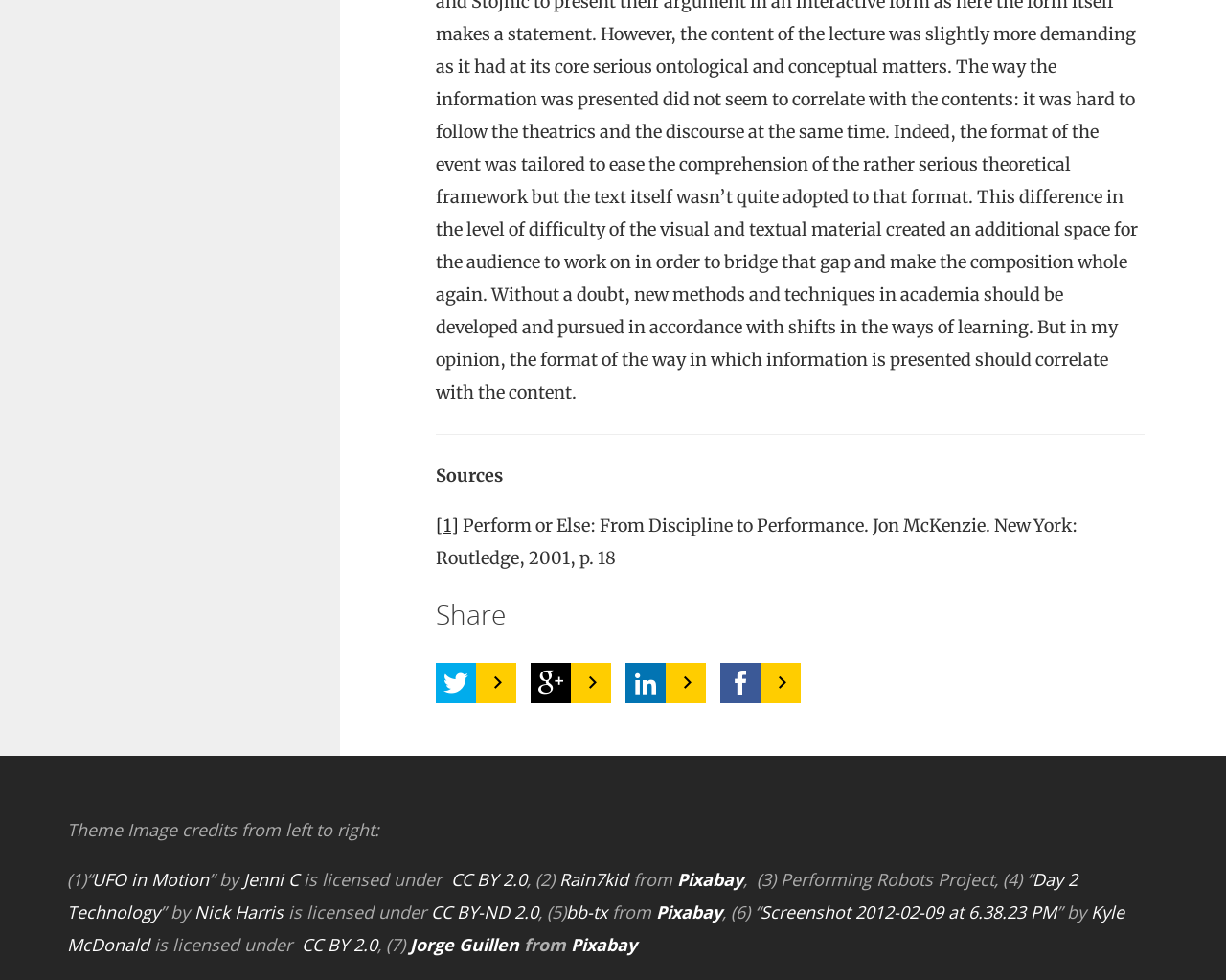Could you find the bounding box coordinates of the clickable area to complete this instruction: "Open the 'Day 2 Technology' link"?

[0.055, 0.886, 0.879, 0.943]